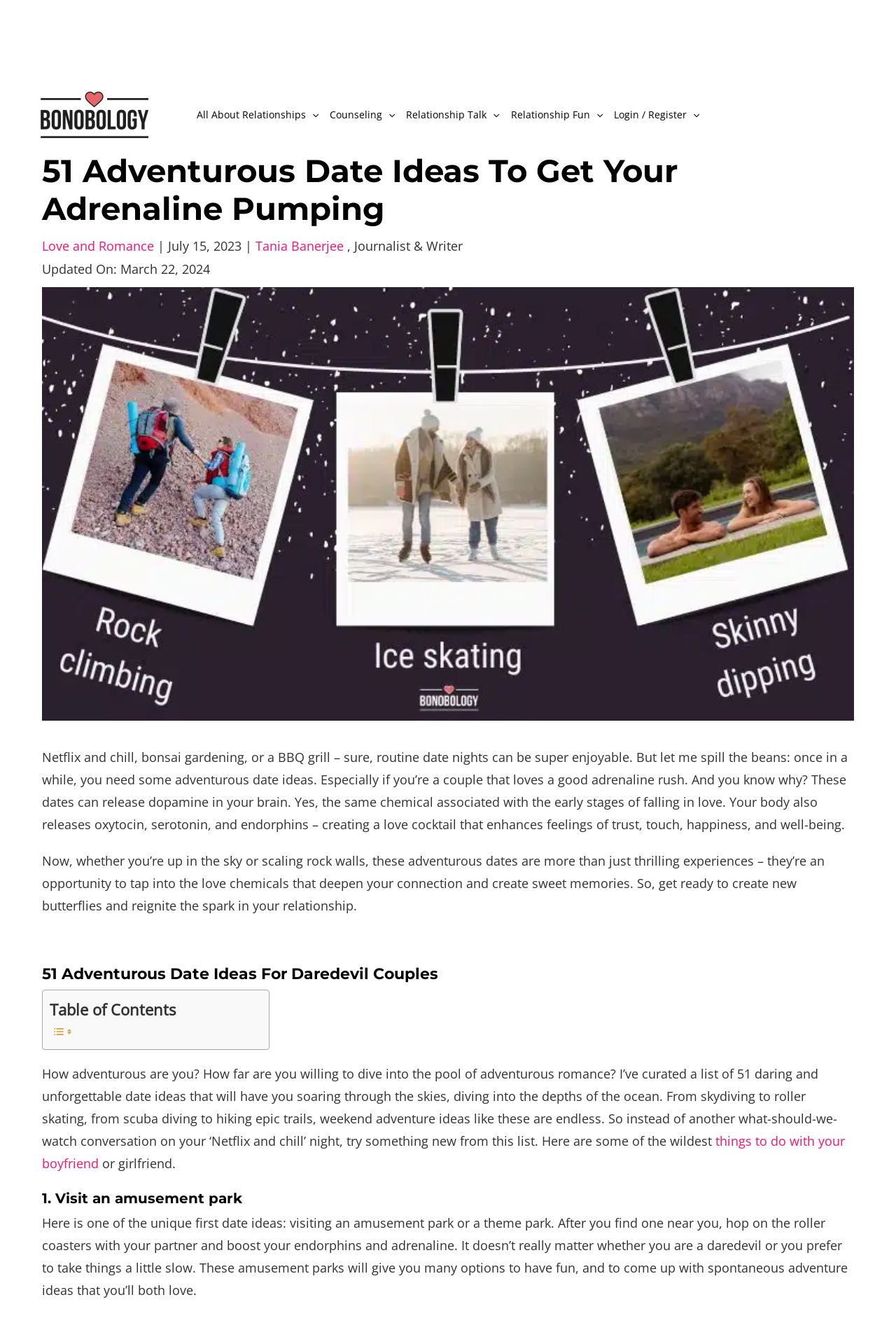Could you provide the bounding box coordinates for the portion of the screen to click to complete this instruction: "Toggle the All About Relationships menu"?

[0.341, 0.076, 0.355, 0.094]